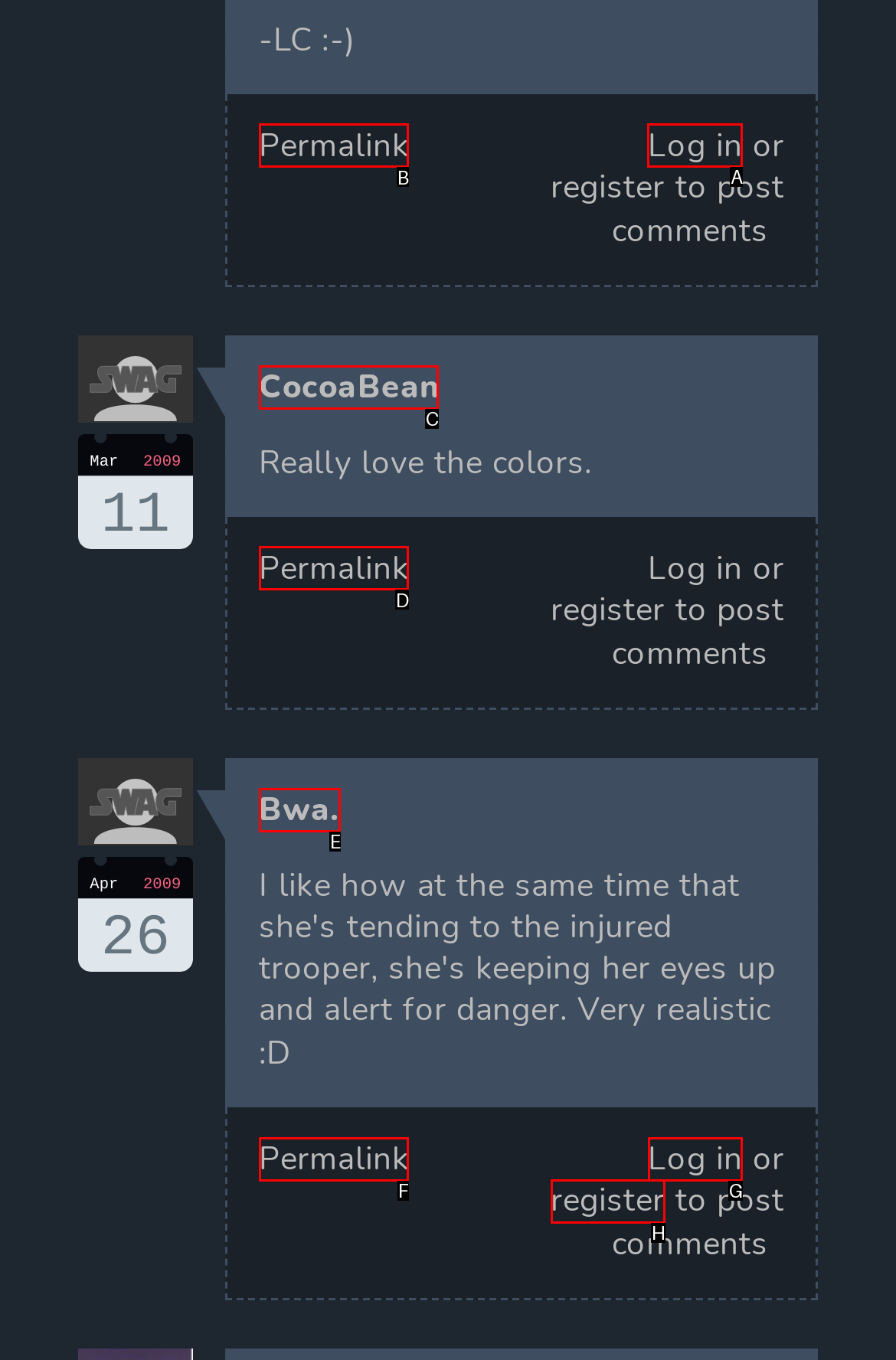Identify the correct HTML element to click for the task: Click the 'Log in' link. Provide the letter of your choice.

A